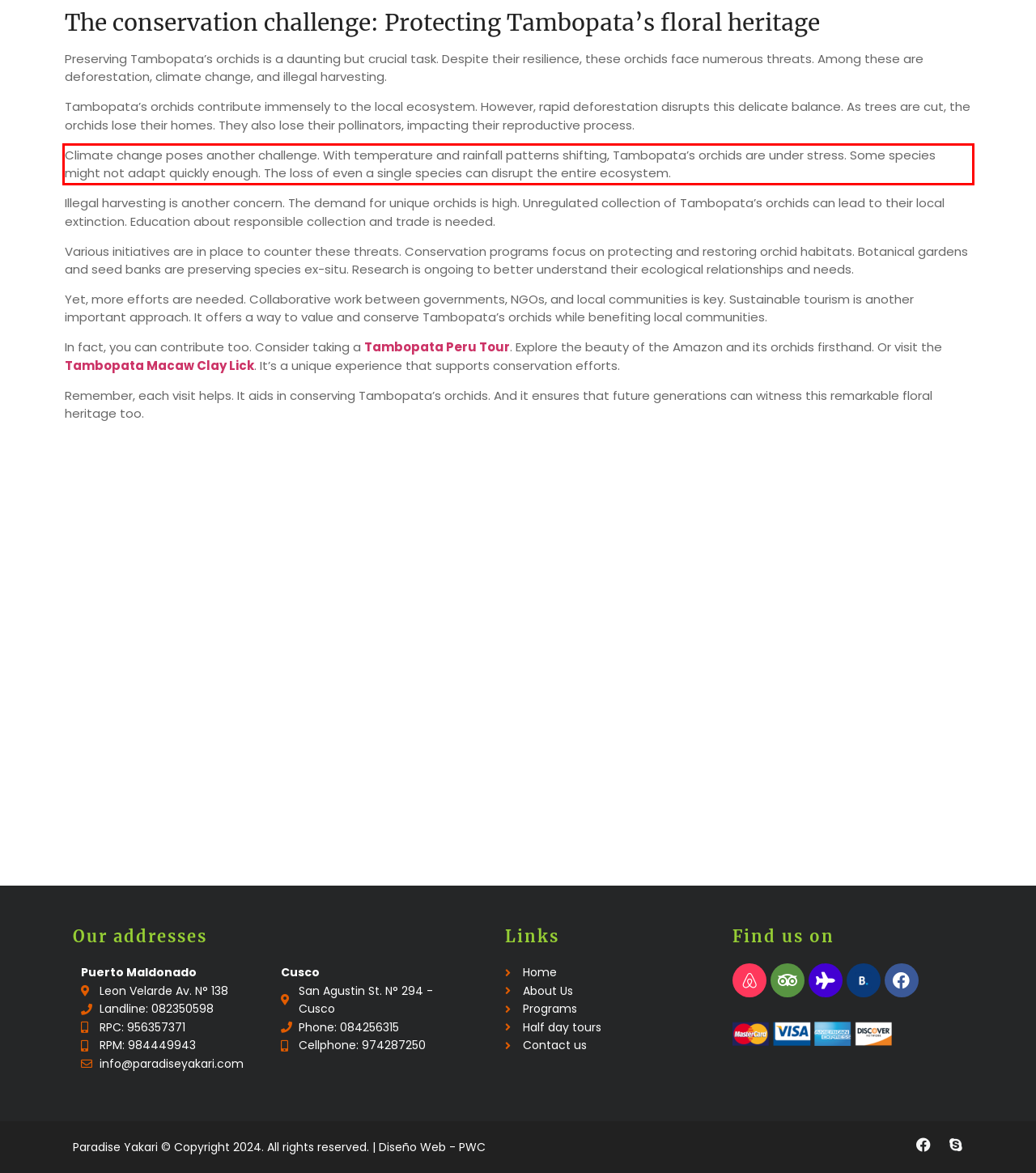Look at the provided screenshot of the webpage and perform OCR on the text within the red bounding box.

Climate change poses another challenge. With temperature and rainfall patterns shifting, Tambopata’s orchids are under stress. Some species might not adapt quickly enough. The loss of even a single species can disrupt the entire ecosystem.